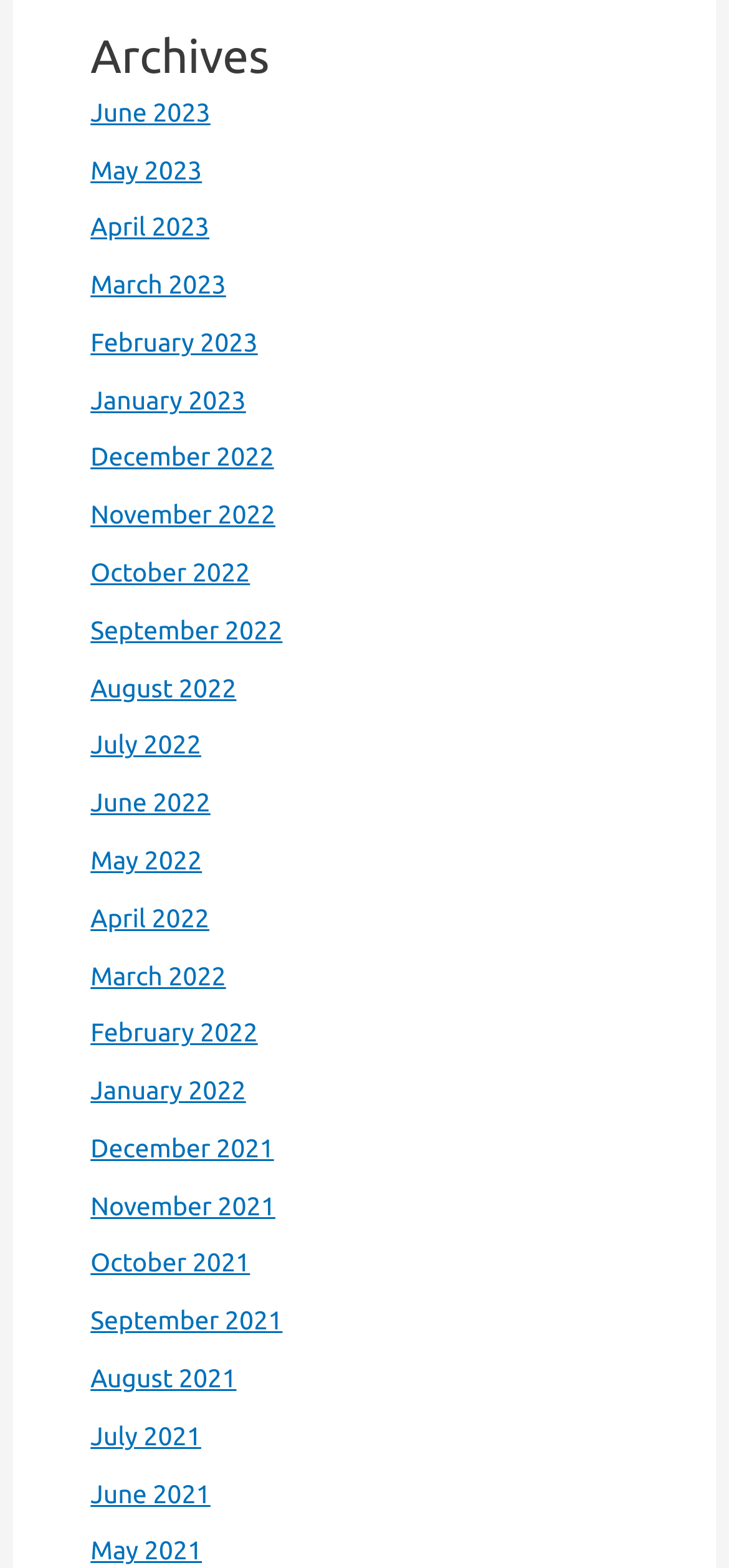Reply to the question with a single word or phrase:
What is the earliest month and year listed on the webpage?

December 2021